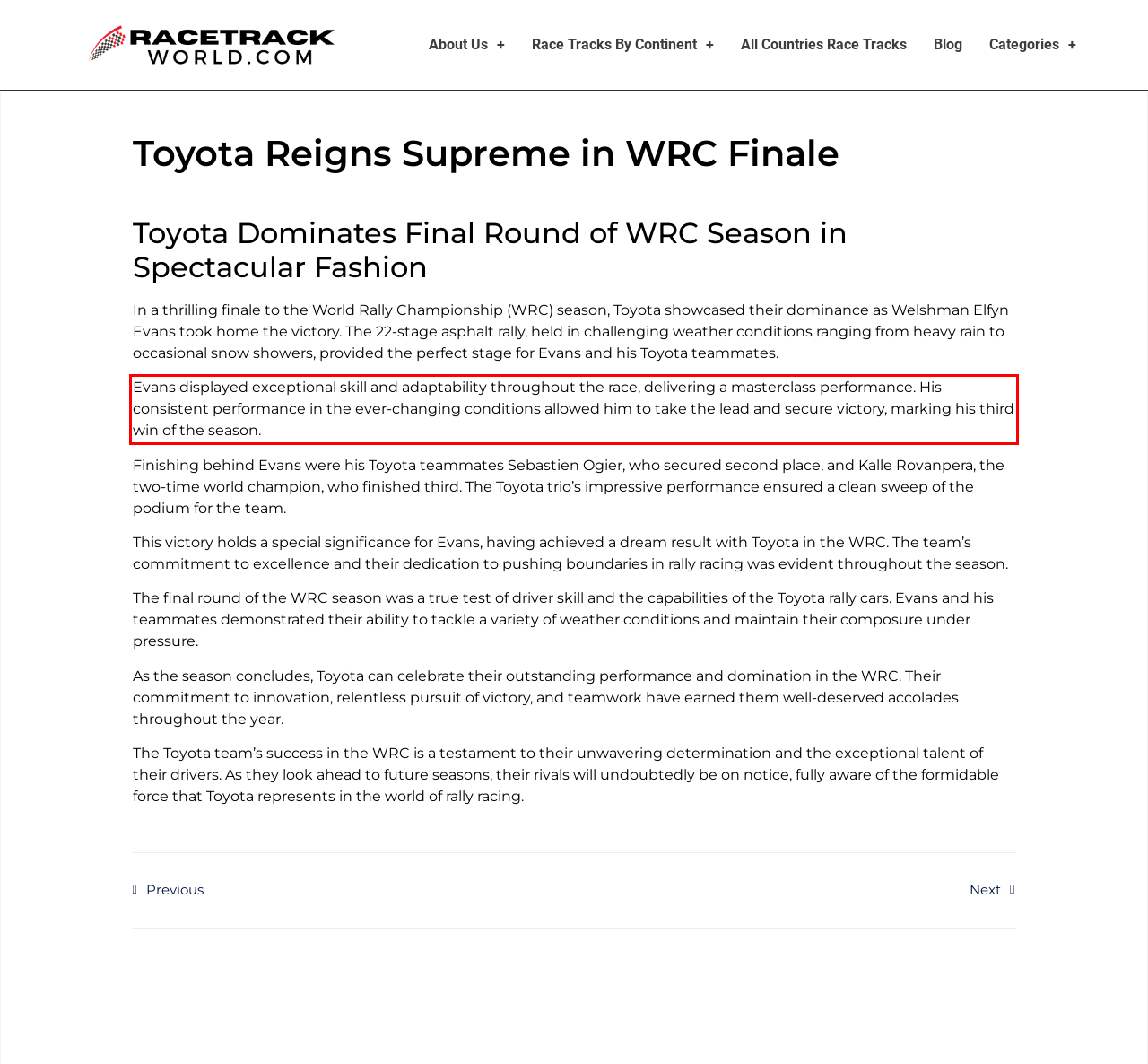Please use OCR to extract the text content from the red bounding box in the provided webpage screenshot.

Evans displayed exceptional skill and adaptability throughout the race, delivering a masterclass performance. His consistent performance in the ever-changing conditions allowed him to take the lead and secure victory, marking his third win of the season.